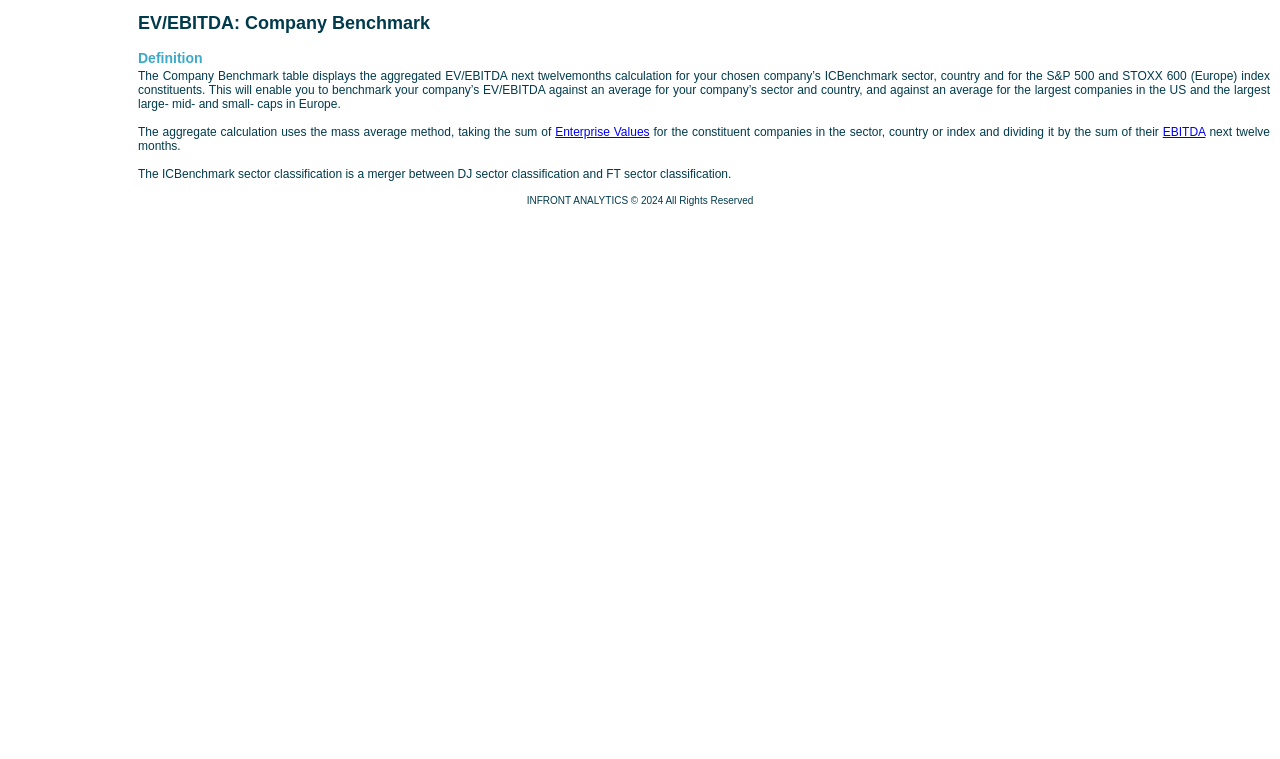Analyze the image and give a detailed response to the question:
What is the source of sector classification?

The source of sector classification is ICBenchmark, which is a merger between DJ sector classification and FT sector classification.